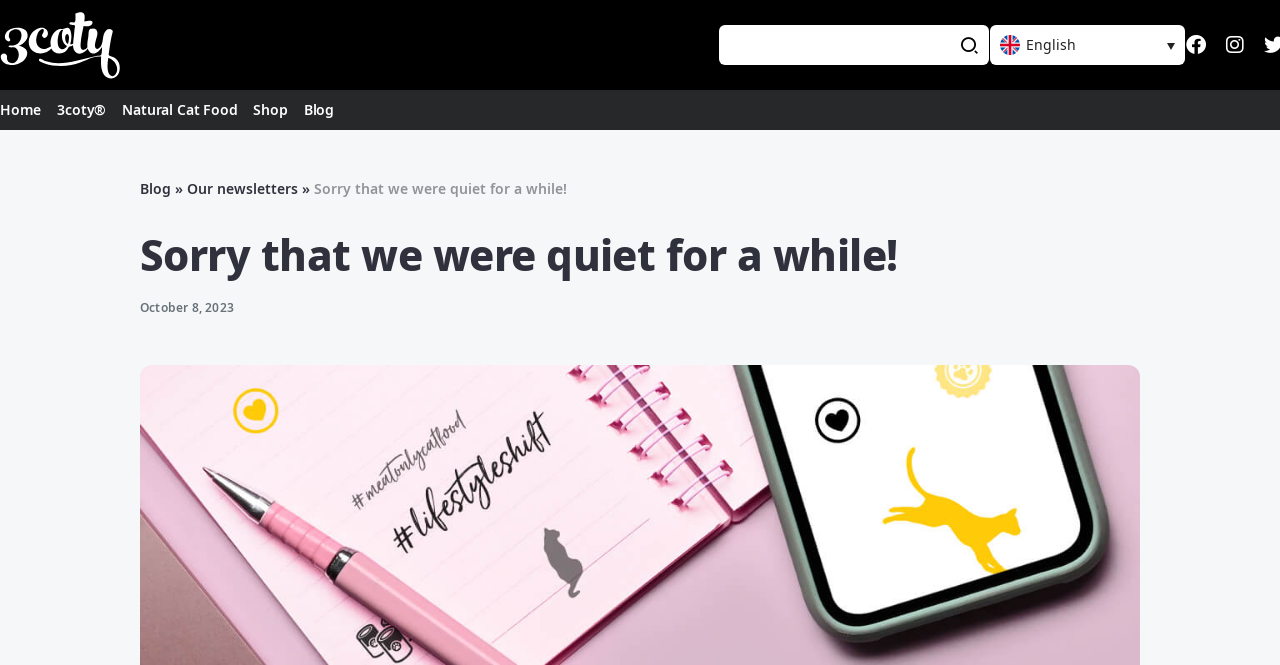Please find the bounding box for the UI component described as follows: "Natural Cat Food".

[0.089, 0.134, 0.192, 0.194]